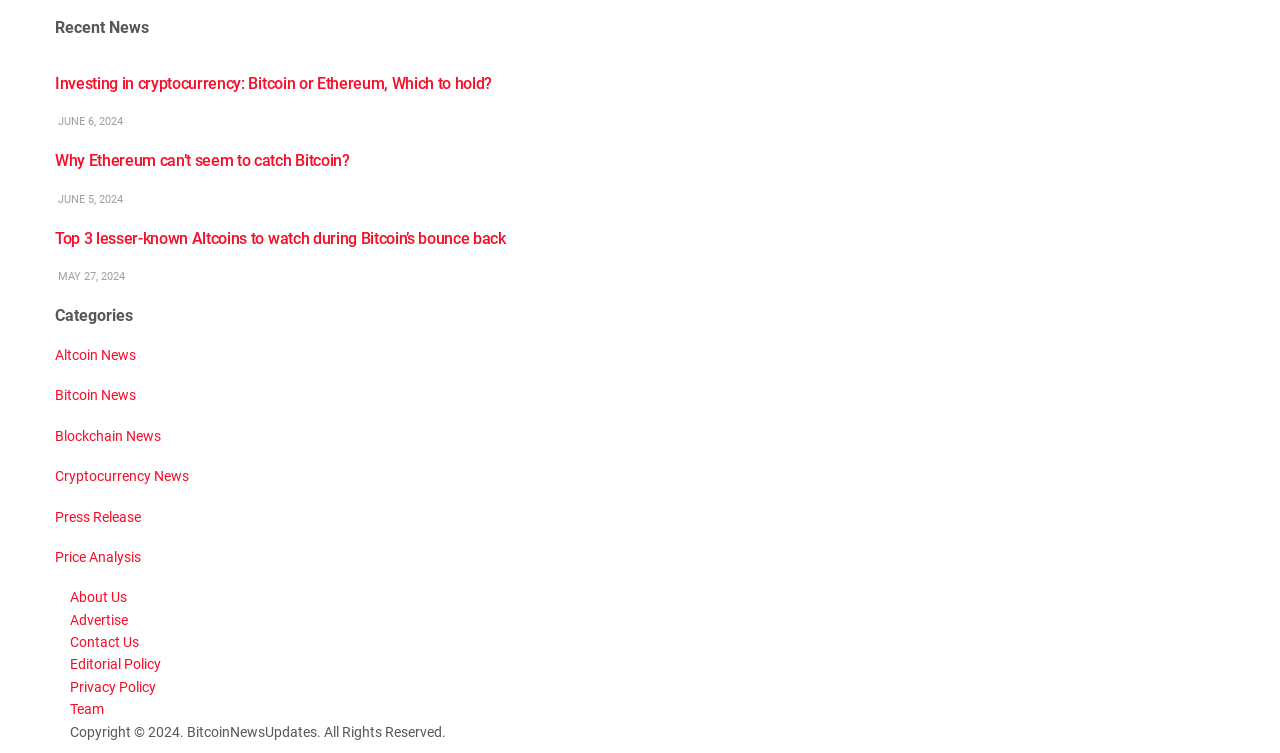Reply to the question with a single word or phrase:
How many categories are listed on the webpage?

5